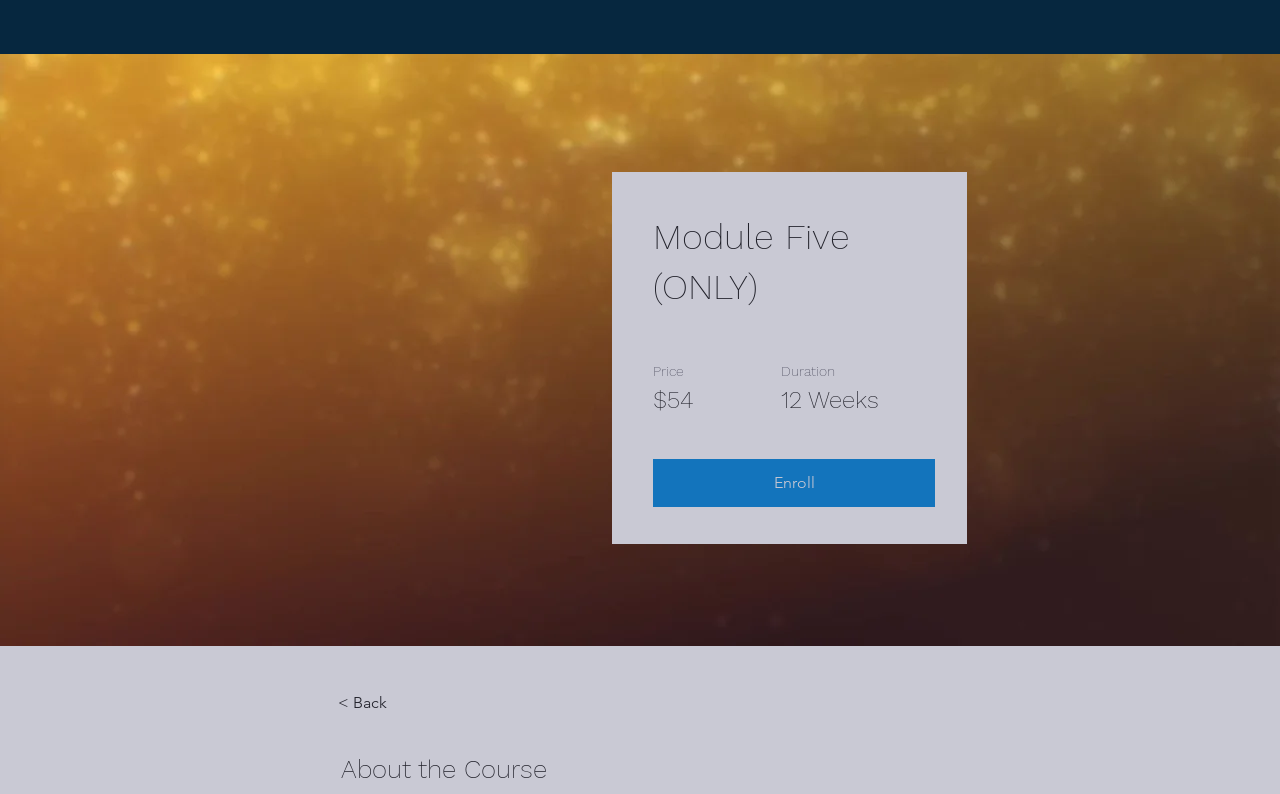Give a one-word or one-phrase response to the question:
Where is the 'About the Course' section located?

Bottom of the page